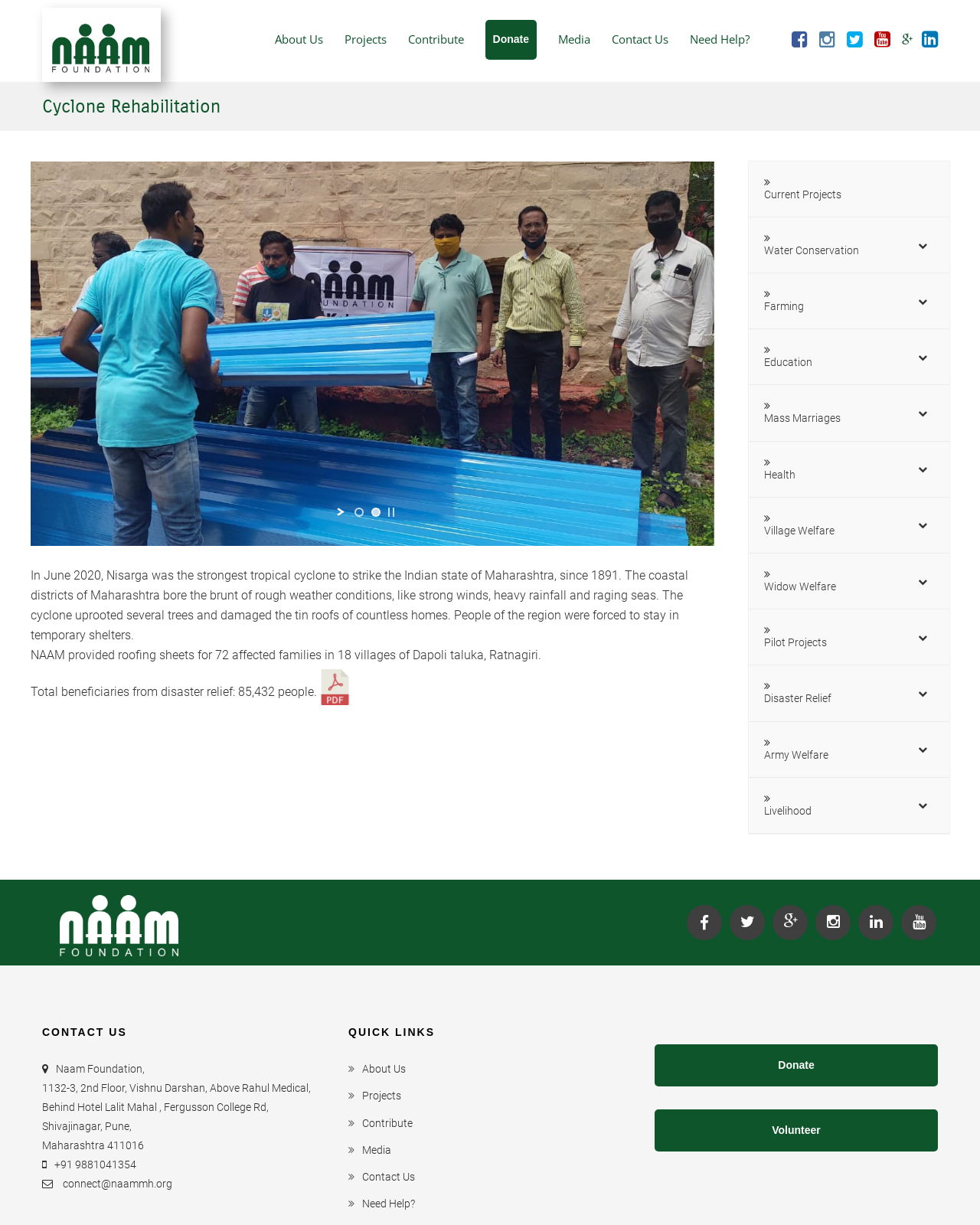How many social media links are there?
Look at the screenshot and respond with one word or a short phrase.

6